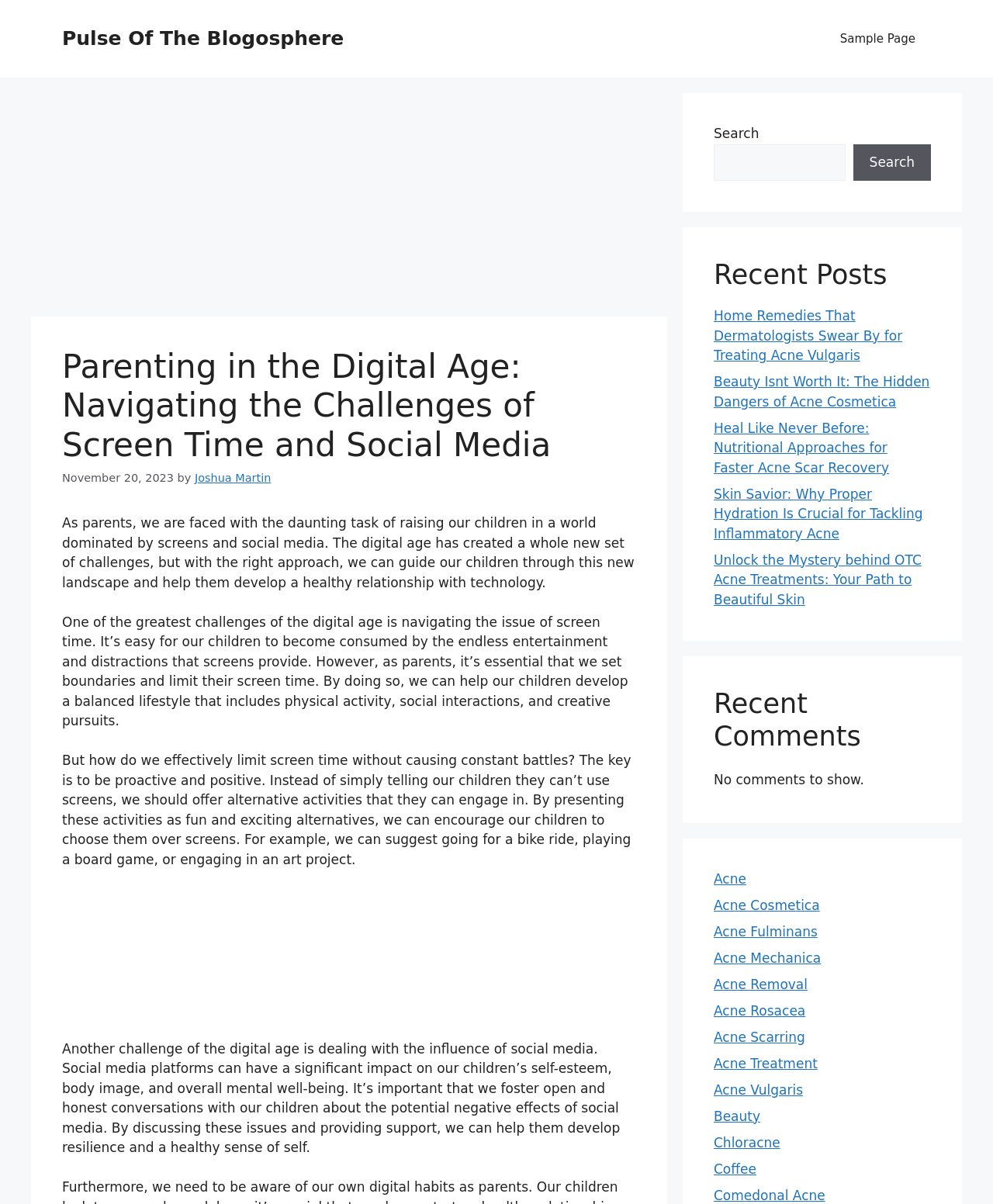Please locate the bounding box coordinates of the element that should be clicked to complete the given instruction: "Click the 'Pulse Of The Blogosphere' link".

[0.062, 0.023, 0.346, 0.041]